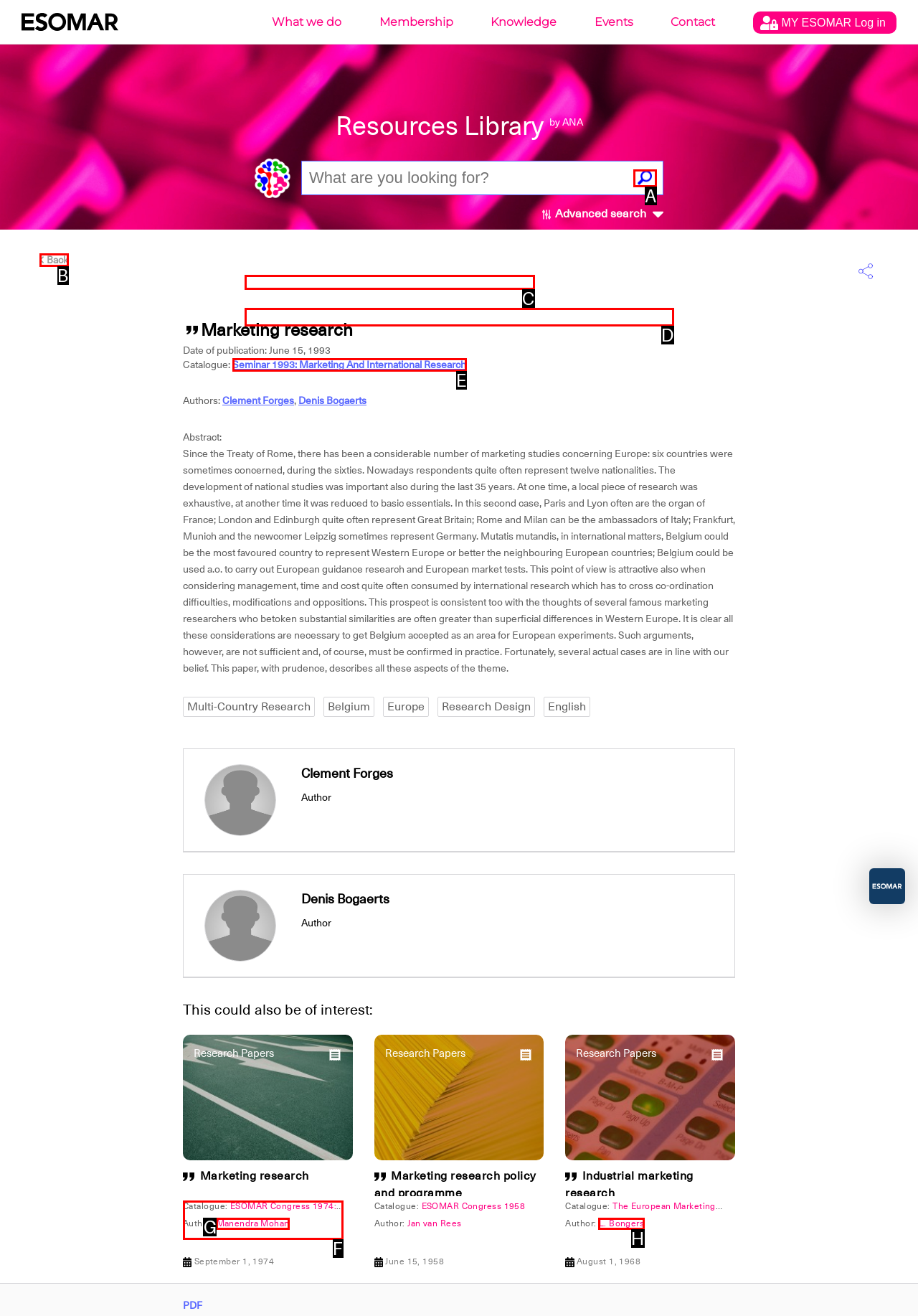Determine the letter of the element I should select to fulfill the following instruction: Search for something. Just provide the letter.

A